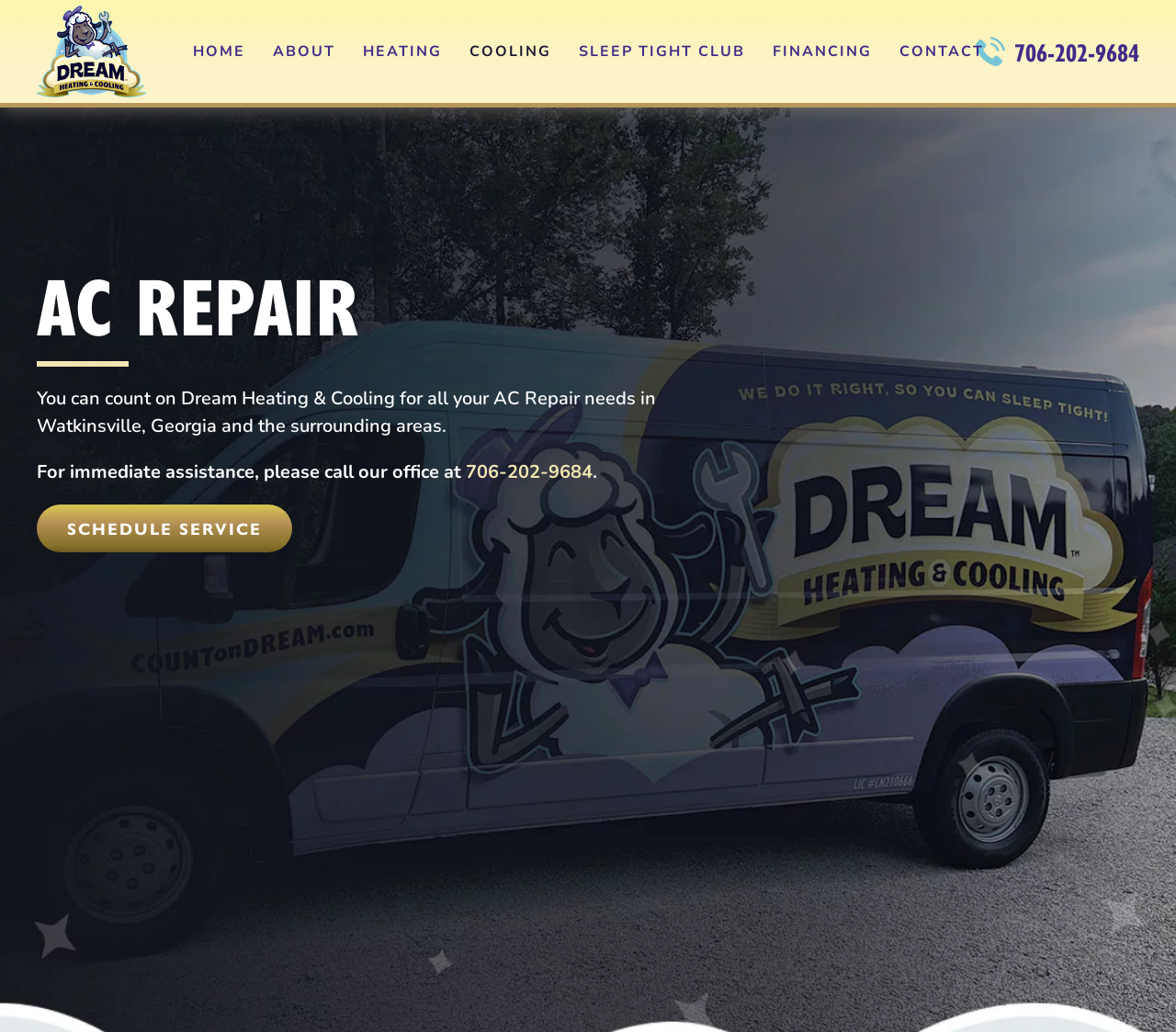Please determine the bounding box coordinates of the element's region to click for the following instruction: "Click on the HOME link".

None